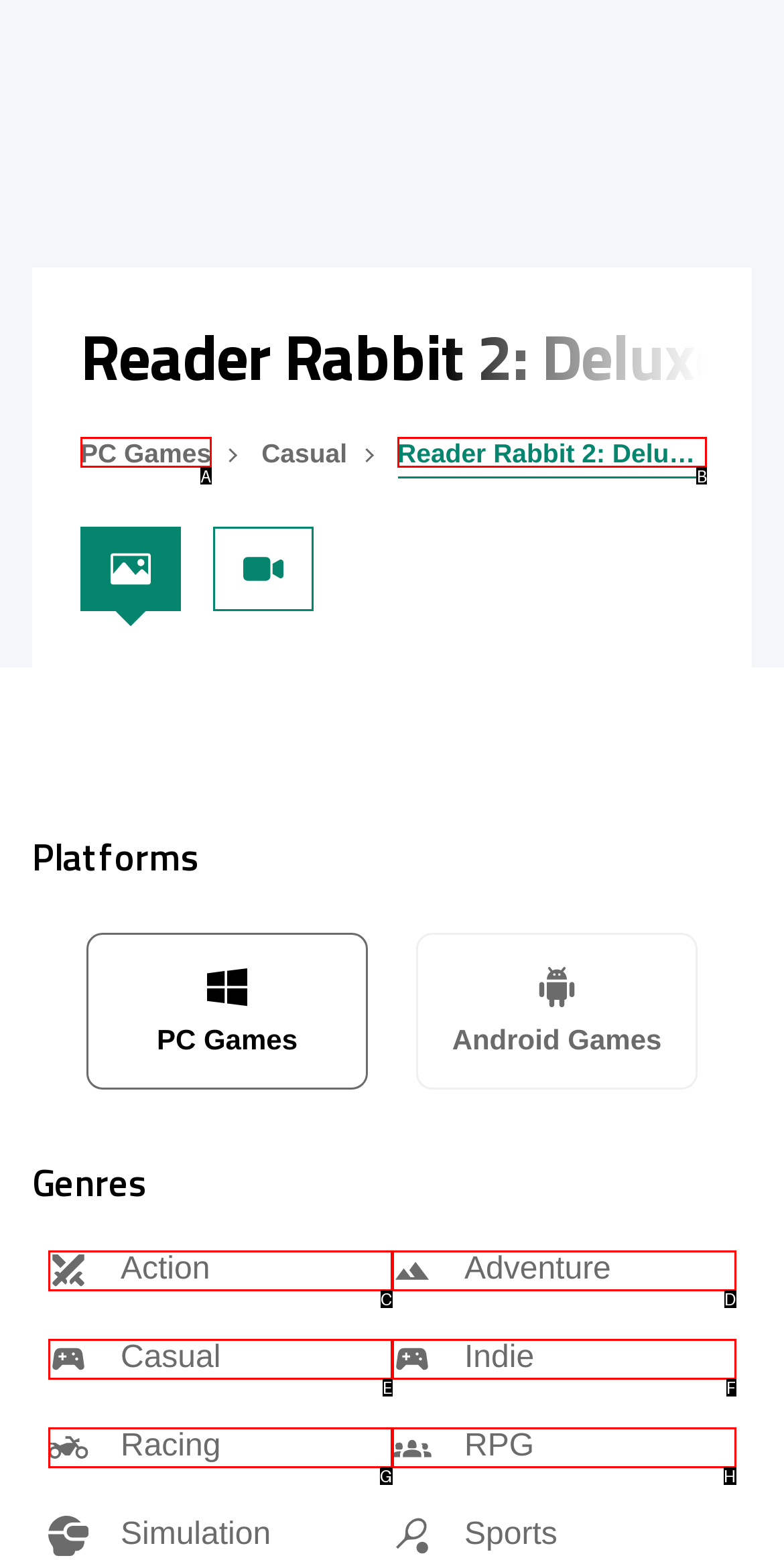Identify the letter of the option that best matches the following description: Reader Rabbit 2: Deluxe!. Respond with the letter directly.

B